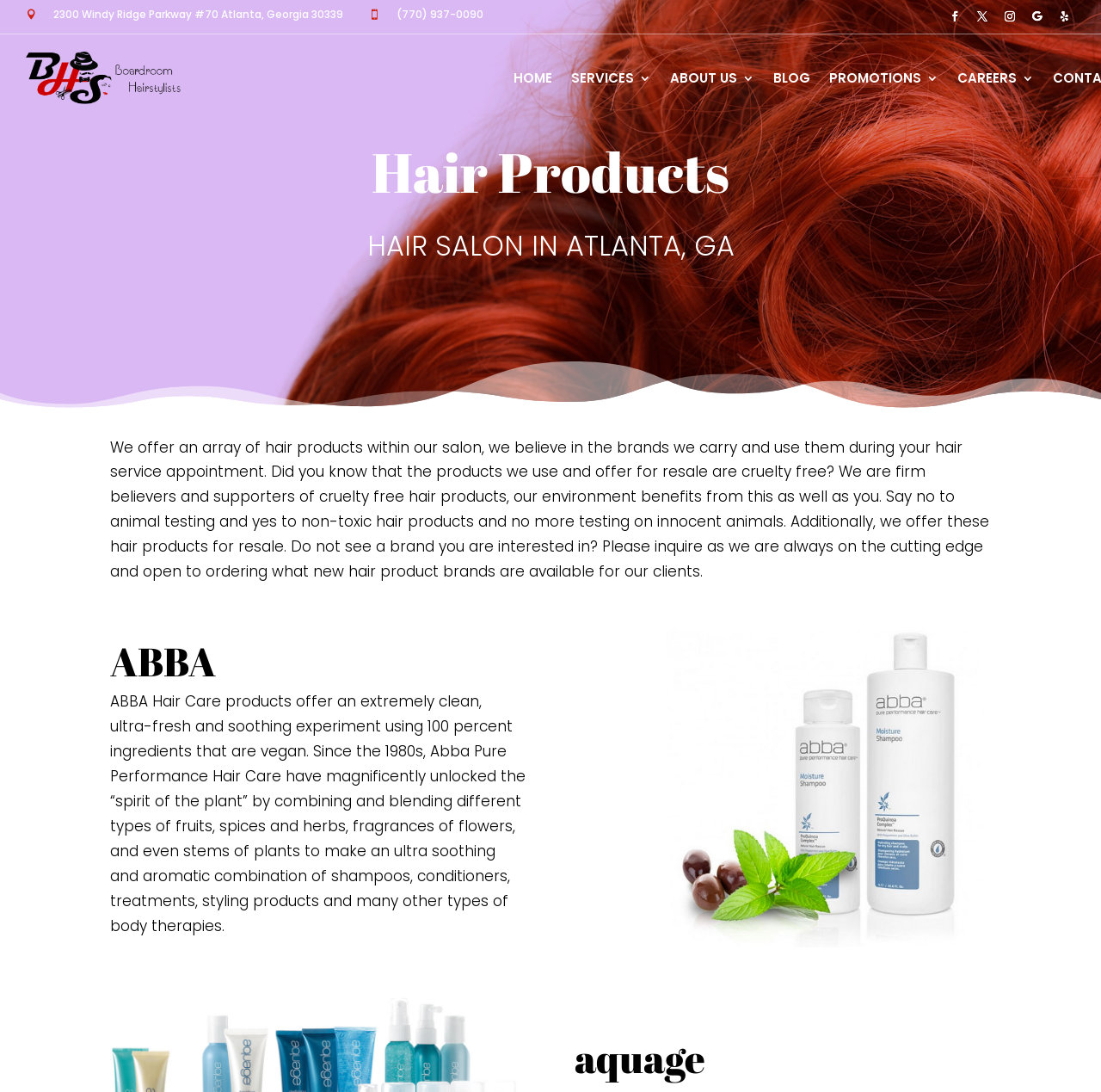Provide a brief response to the question below using a single word or phrase: 
What is the phone number of the hair salon?

(770) 937-0090